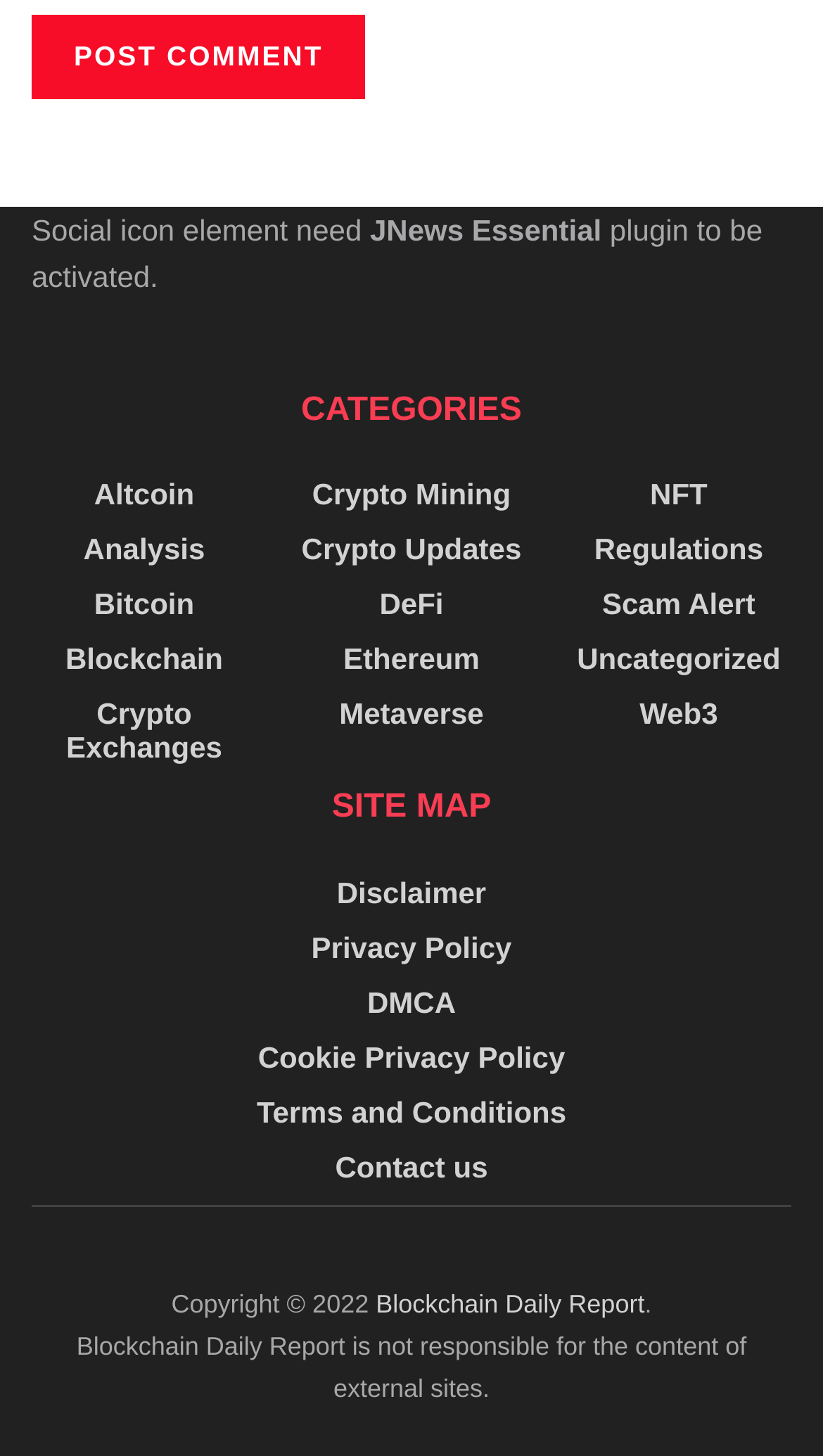Could you provide the bounding box coordinates for the portion of the screen to click to complete this instruction: "Contact us"?

[0.407, 0.789, 0.593, 0.812]